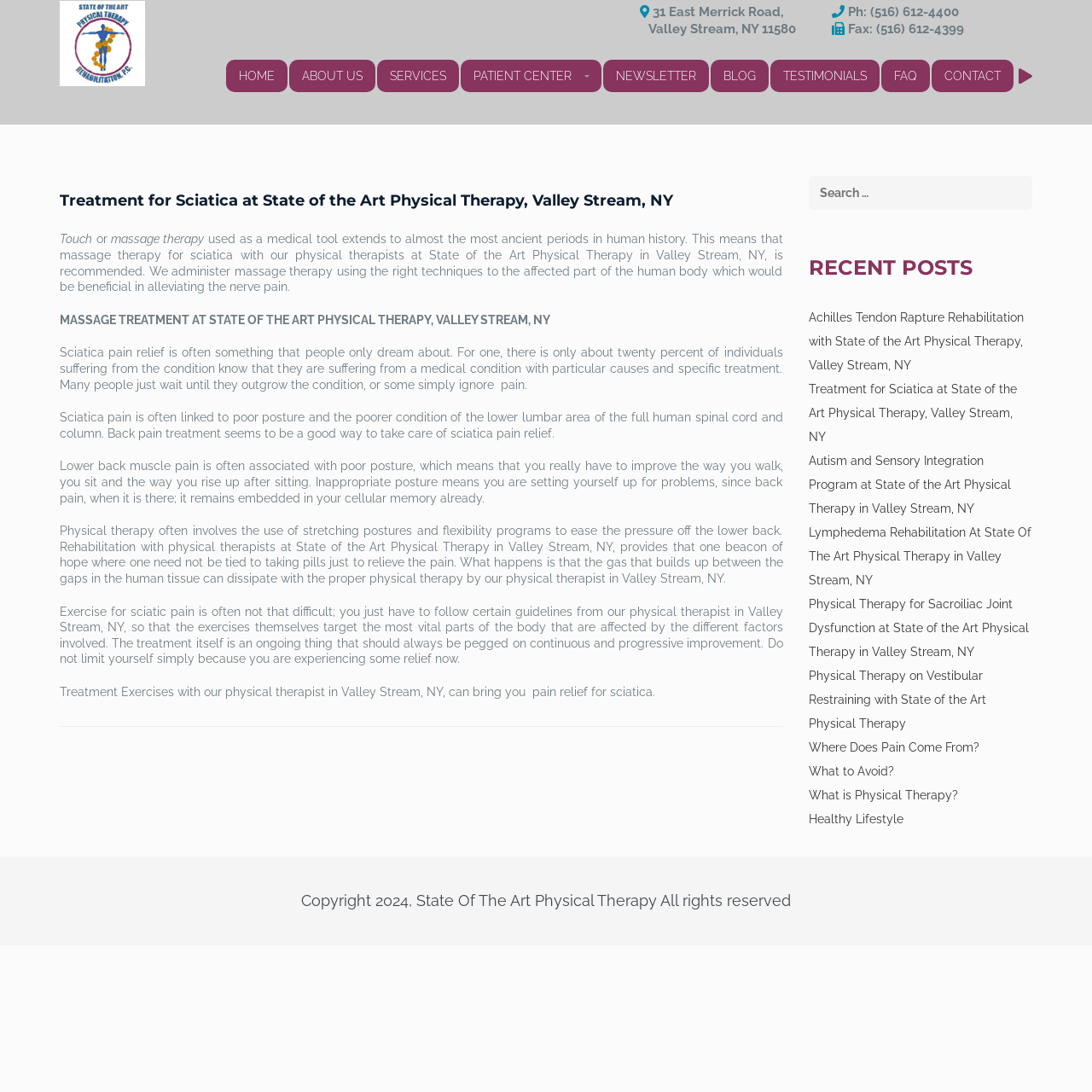What is the copyright year of State of the Art Physical Therapy?
From the image, respond using a single word or phrase.

2024